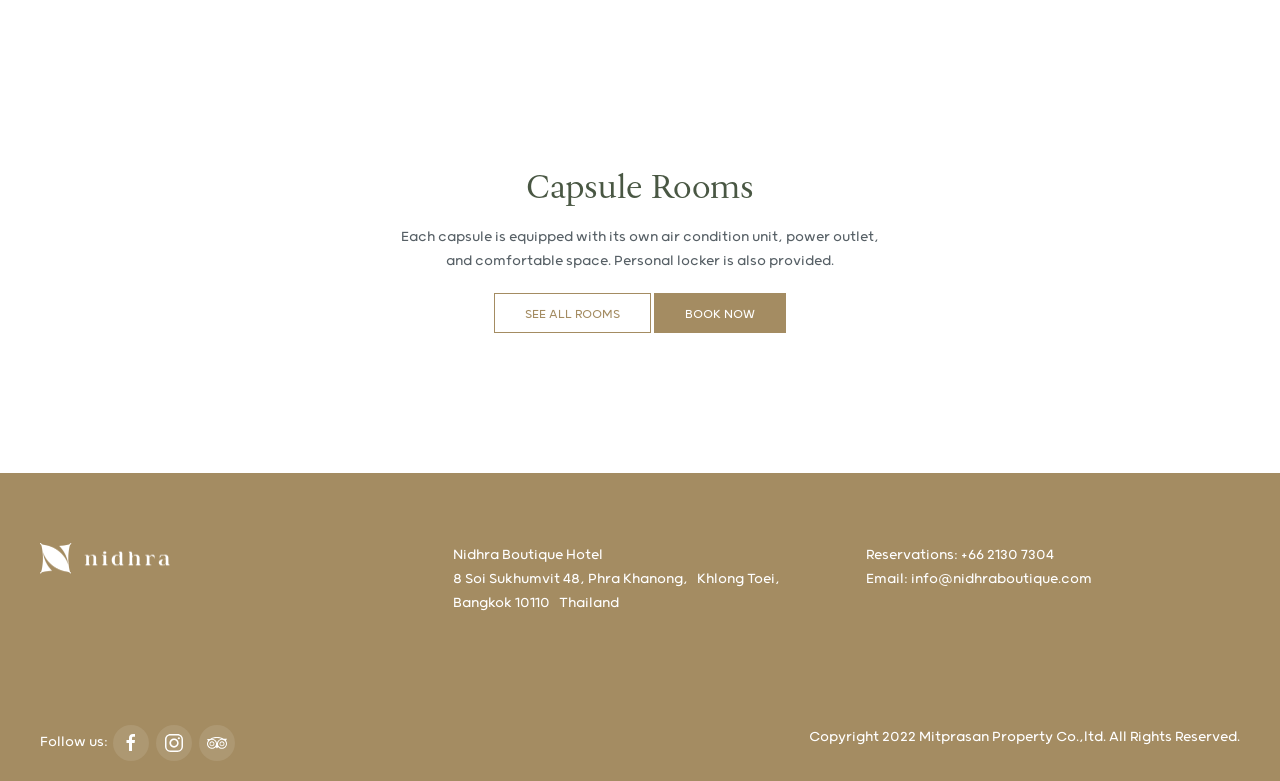What is the copyright information of the website?
From the details in the image, provide a complete and detailed answer to the question.

The webpage has a static text 'Copyright 2022 Mitprasan Property Co.,ltd. All Rights Reserved.' at the bottom, which indicates the copyright information of the website.